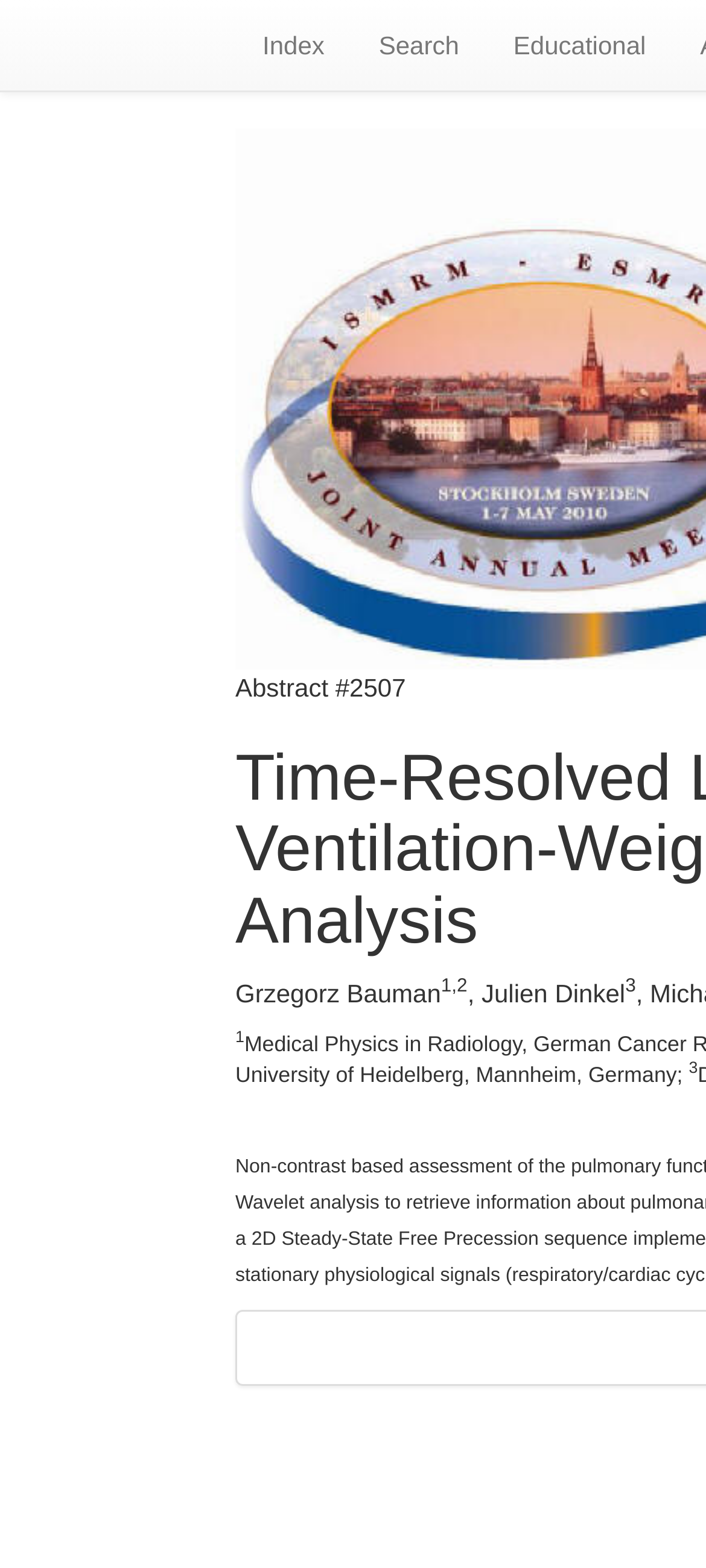Find the bounding box of the web element that fits this description: "Search".

[0.498, 0.0, 0.689, 0.058]